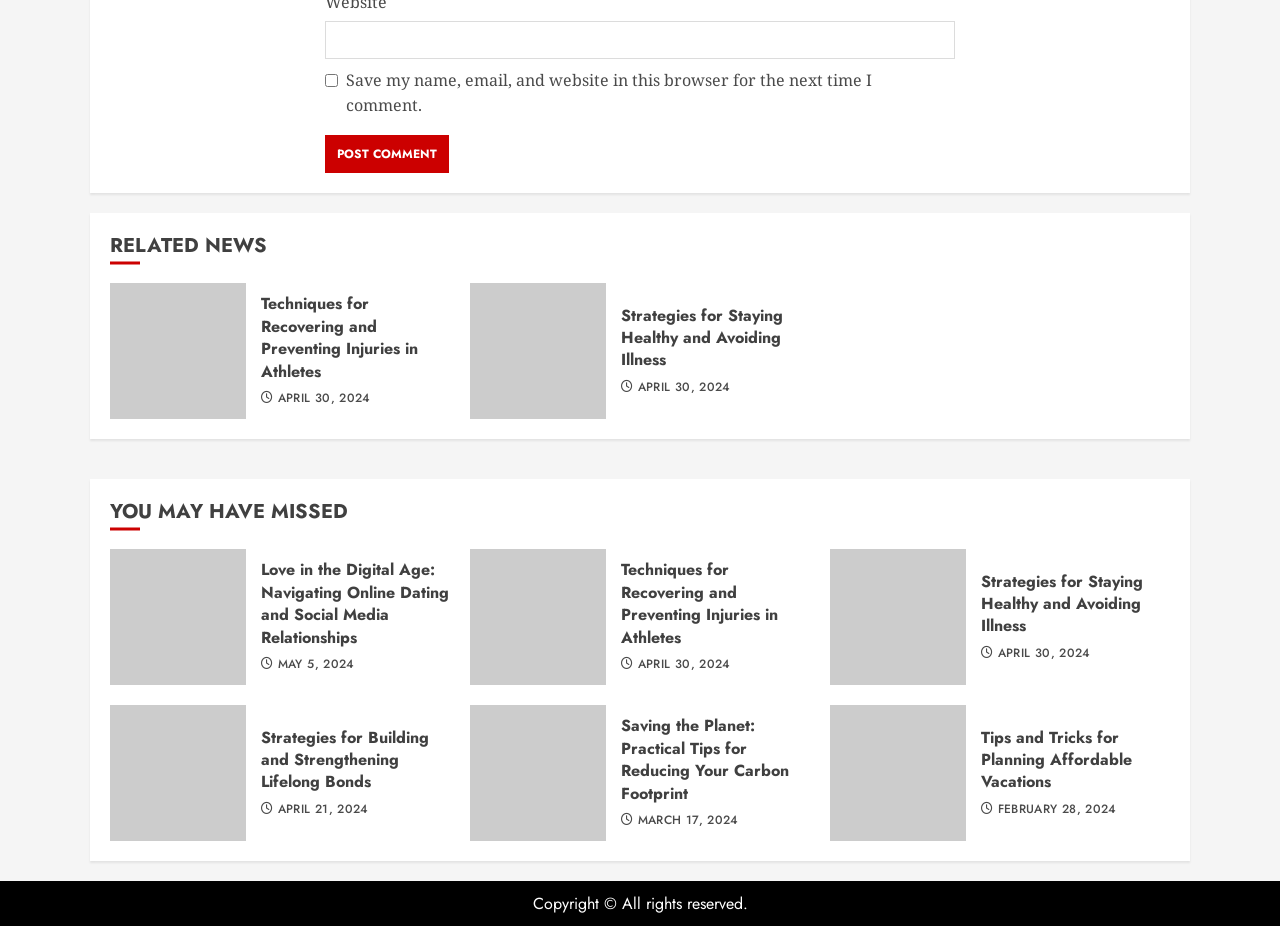Please determine the bounding box coordinates of the element's region to click for the following instruction: "Call the toll-free number".

None